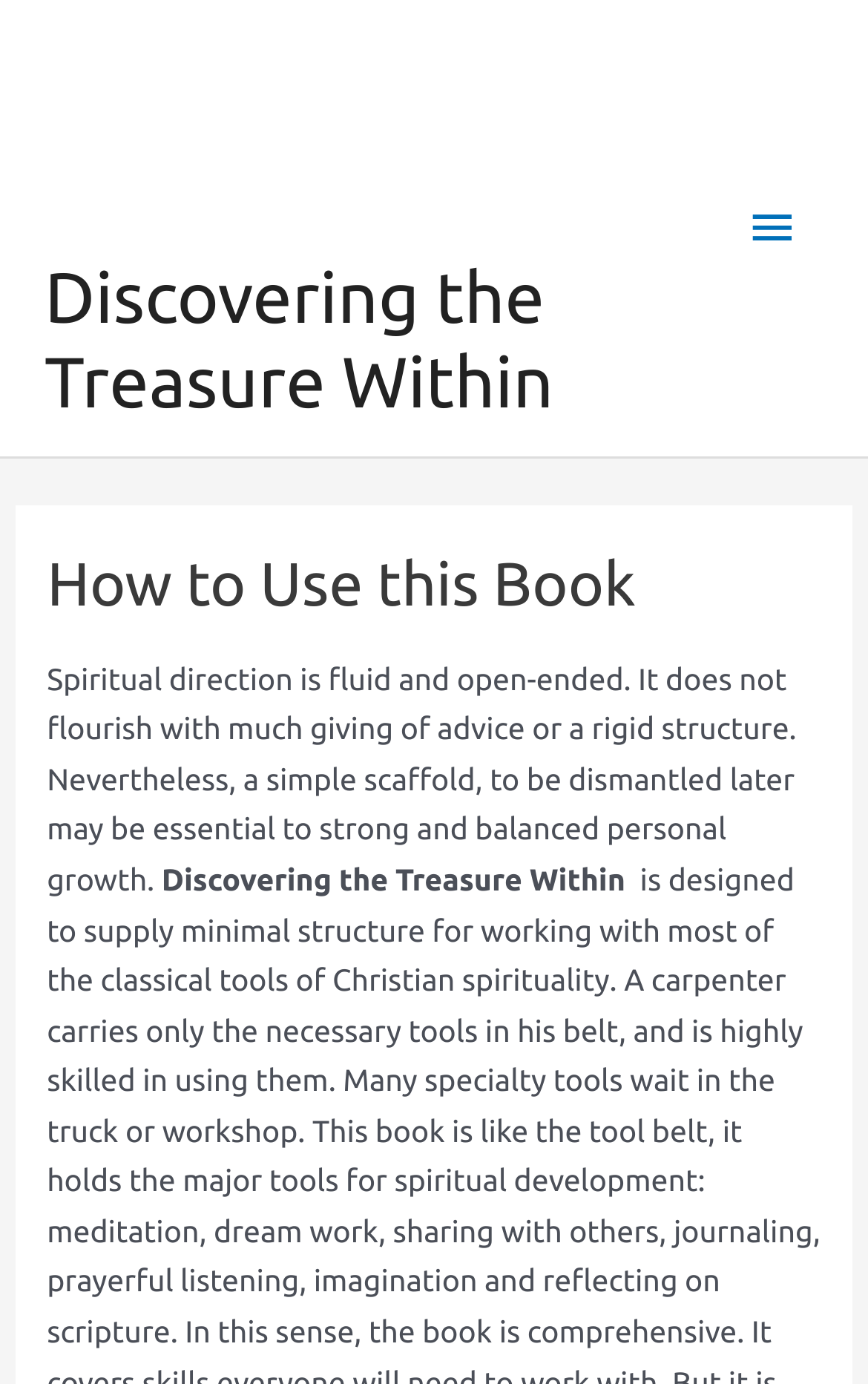What is the purpose of the simple scaffold in spiritual direction?
Answer the question with a single word or phrase, referring to the image.

strong and balanced personal growth